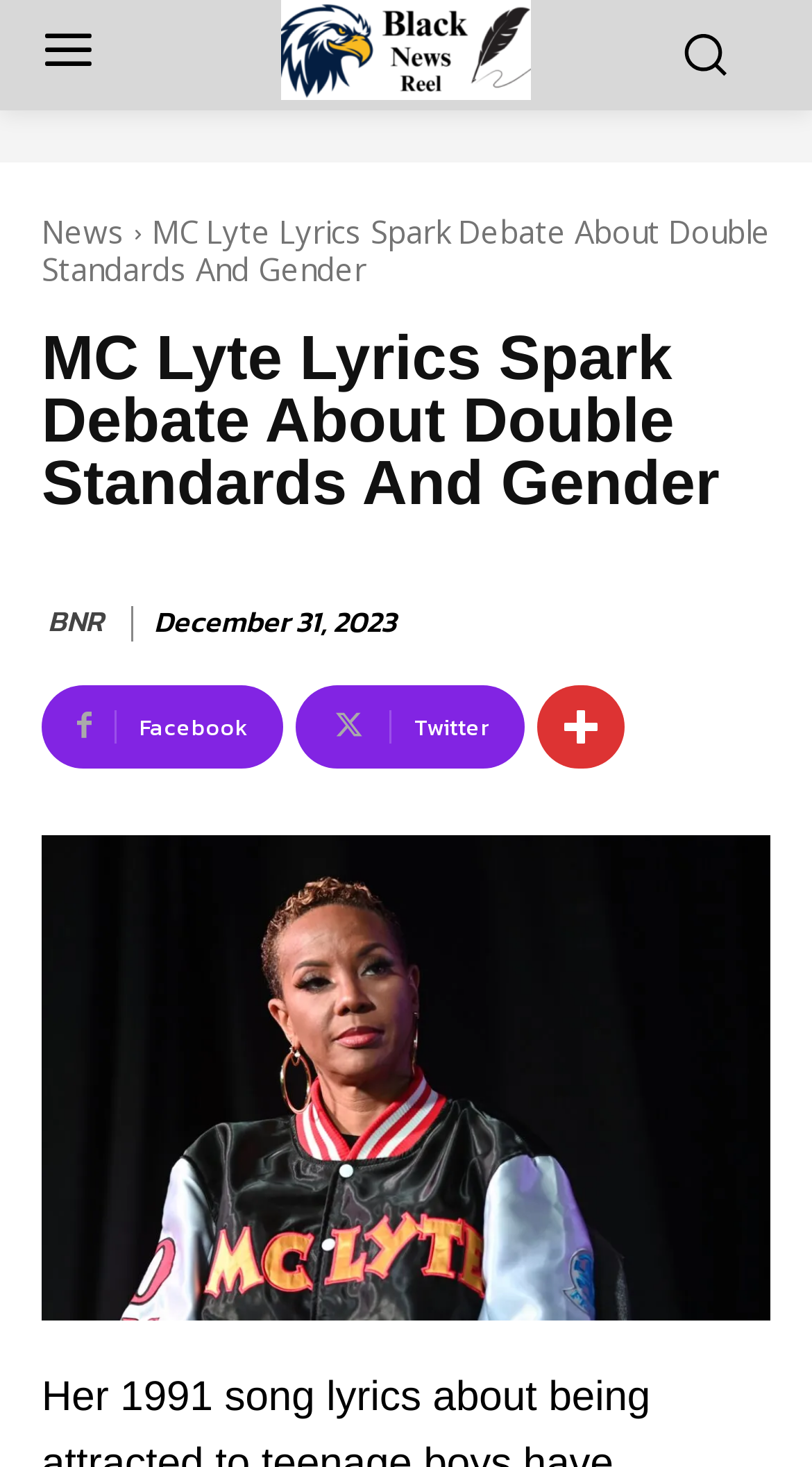Write a detailed summary of the webpage, including text, images, and layout.

The webpage appears to be a news article or blog post discussing a controversy surrounding MC Lyte's 1991 song lyrics. At the top left of the page, there is a logo link, accompanied by a smaller image to its right. Below the logo, there is a horizontal navigation menu with links to "News" and "BNR".

The main title of the article, "MC Lyte Lyrics Spark Debate About Double Standards And Gender", is prominently displayed in the center of the page, taking up most of the width. This title is also marked as a heading. Below the title, there is a timestamp indicating that the article was published on December 31, 2023.

On the left side of the page, there are three social media links: Facebook, Twitter, and another unidentified platform. These links are positioned vertically, with Facebook at the top, Twitter in the middle, and the unidentified platform at the bottom.

The overall layout of the page is simple, with a clear focus on the main article title and a minimalistic navigation menu.